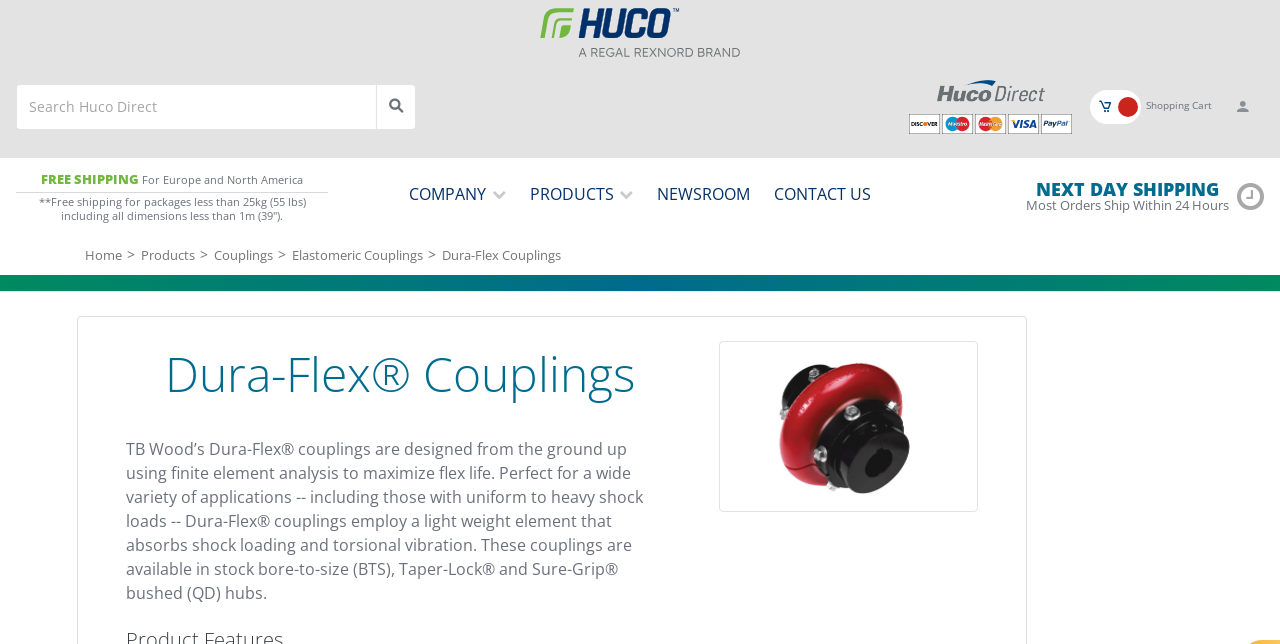What is the type of analysis used to design Dura-Flex couplings?
Identify the answer in the screenshot and reply with a single word or phrase.

Finite element analysis